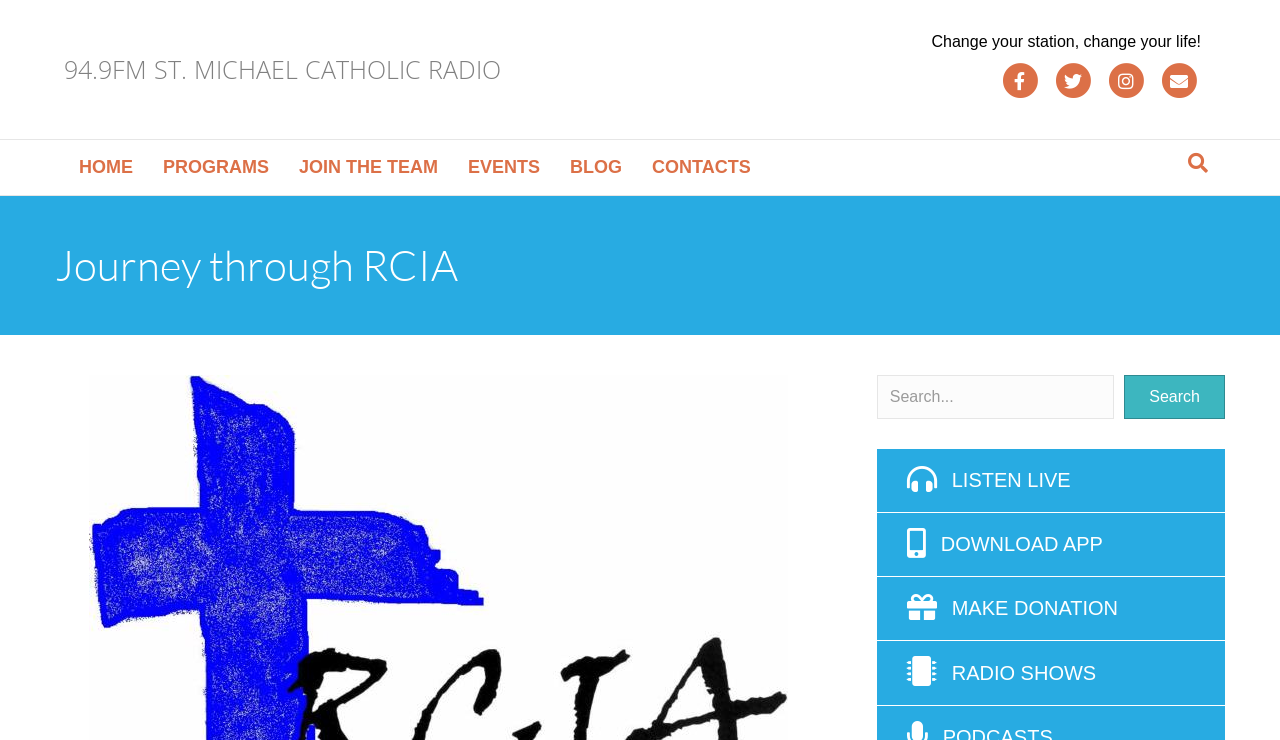How many navigation menu items are there?
Answer with a single word or short phrase according to what you see in the image.

7